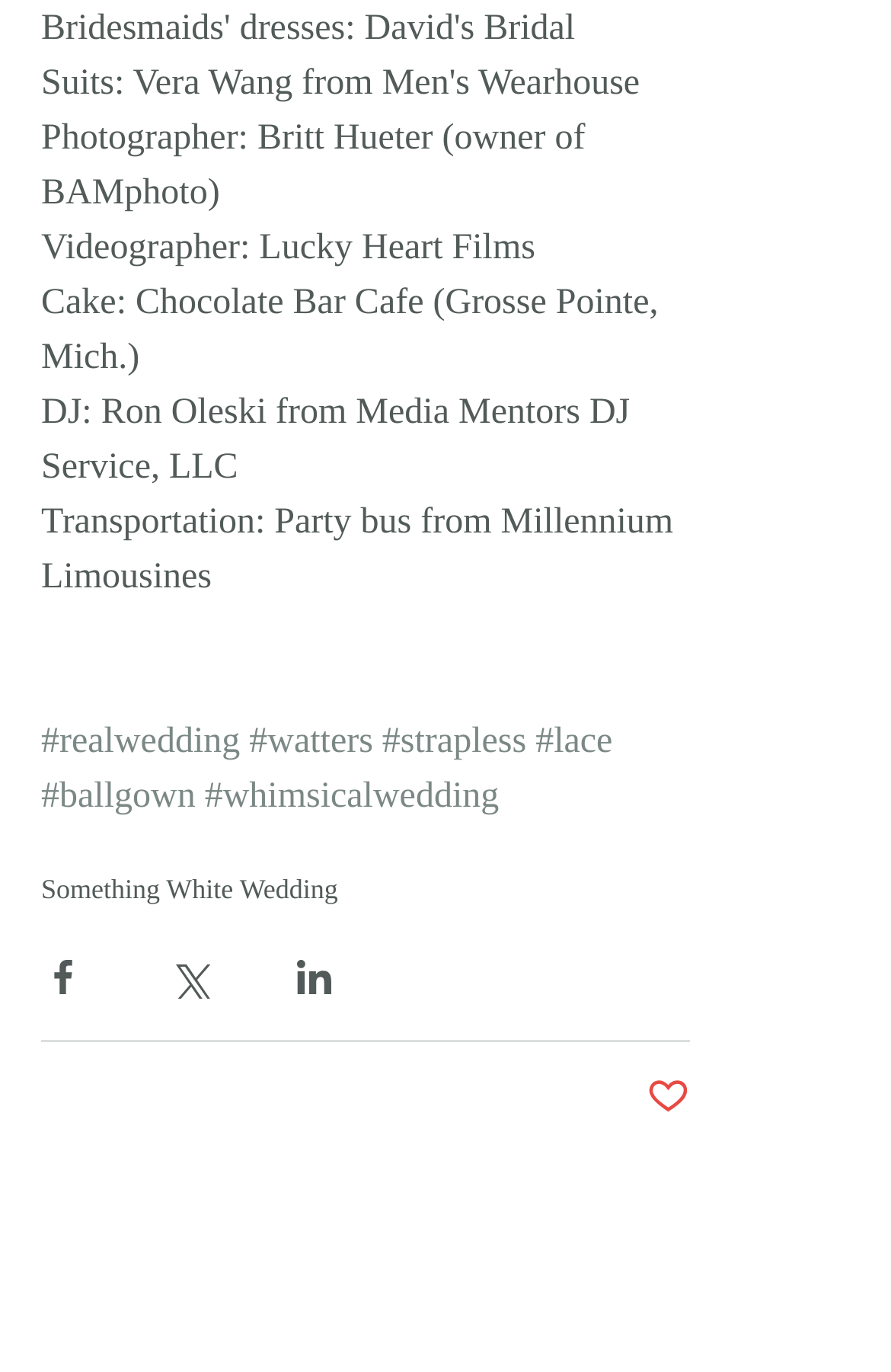How many social media platforms can you share this on?
Refer to the image and give a detailed answer to the query.

The answer can be found by counting the number of social media sharing buttons, which are 'Share via Facebook', 'Share via Twitter', and 'Share via LinkedIn'.